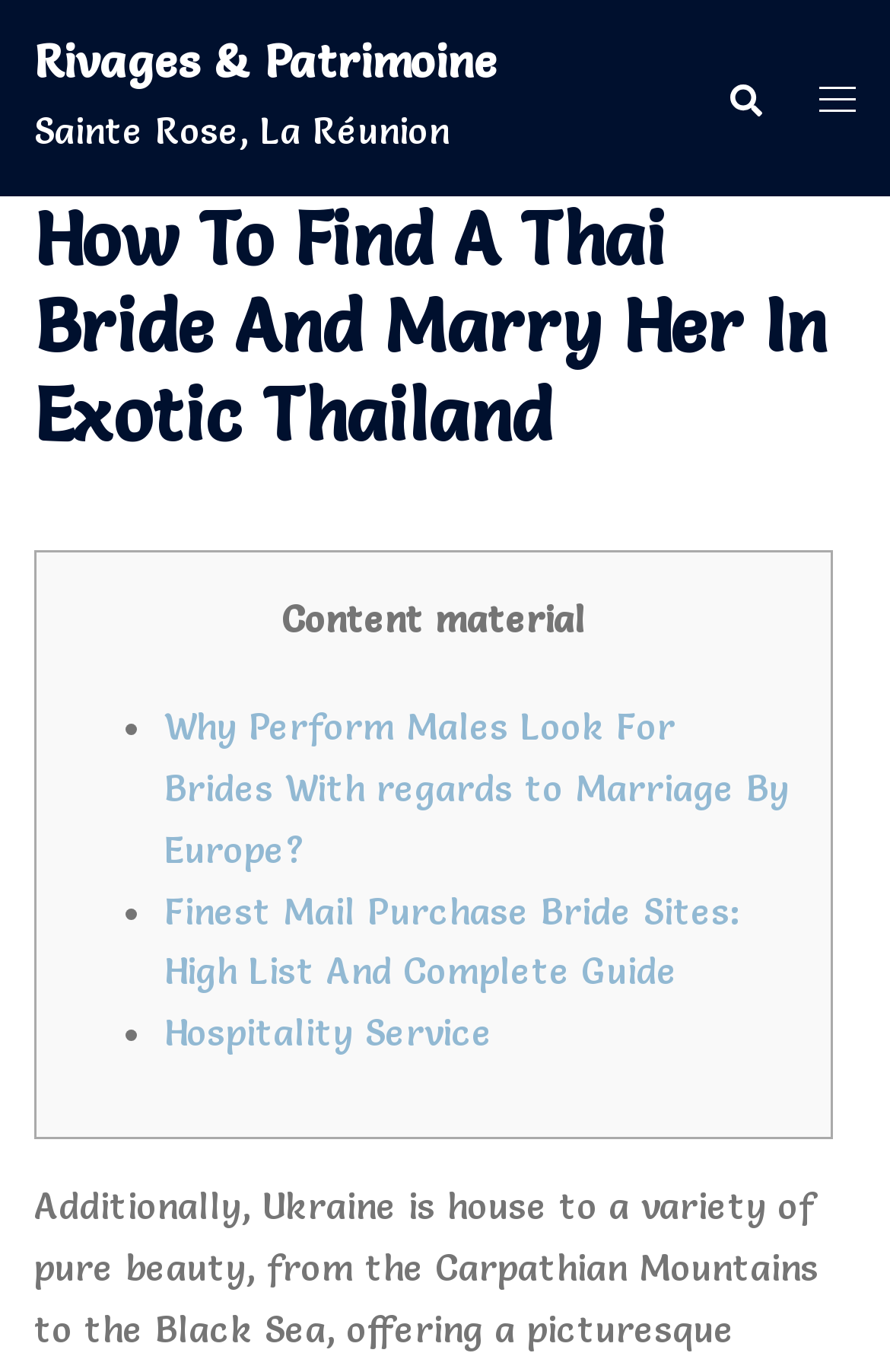What is the location mentioned in the top section?
Provide a comprehensive and detailed answer to the question.

I found the location by looking at the top section of the webpage, where I saw a static text element with the content 'Sainte Rose, La Réunion'.